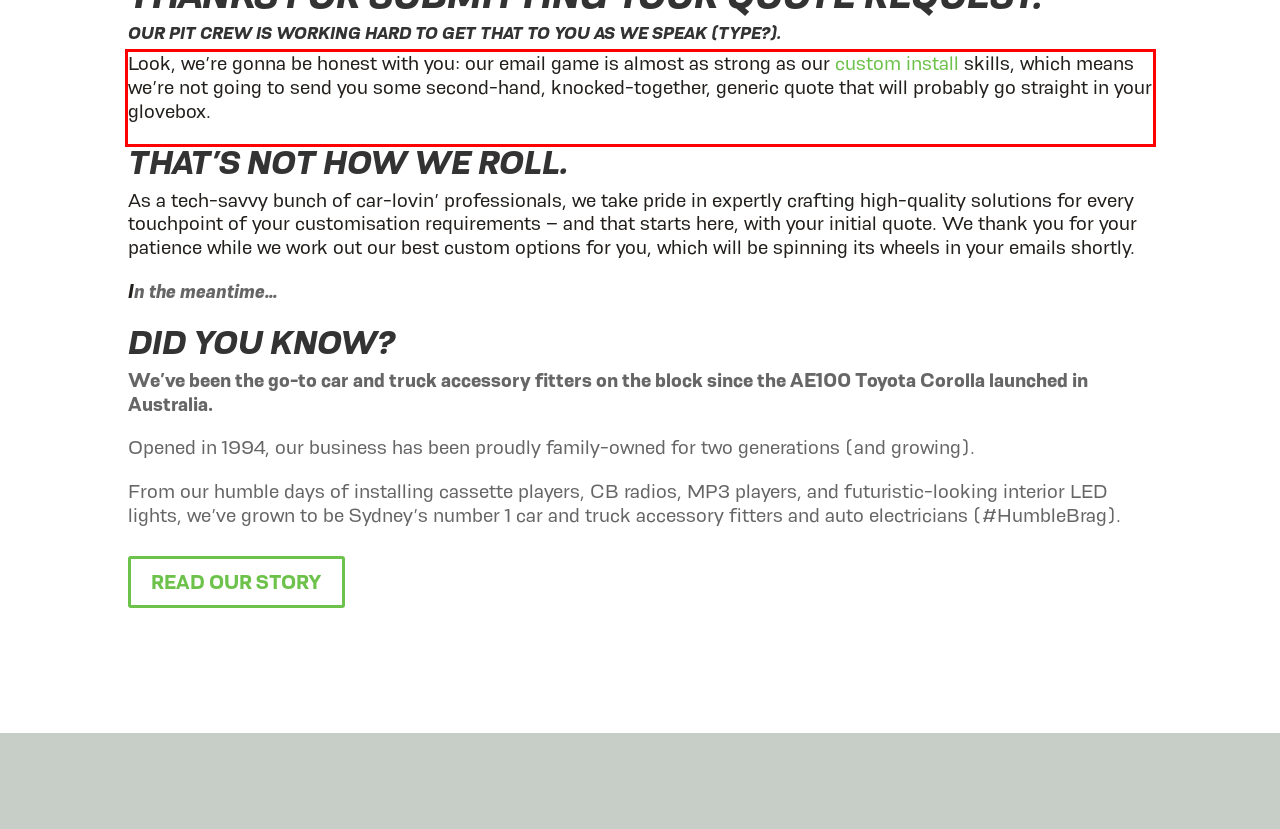Please extract the text content within the red bounding box on the webpage screenshot using OCR.

Look, we’re gonna be honest with you: our email game is almost as strong as our custom install skills, which means we’re not going to send you some second-hand, knocked-together, generic quote that will probably go straight in your glovebox.